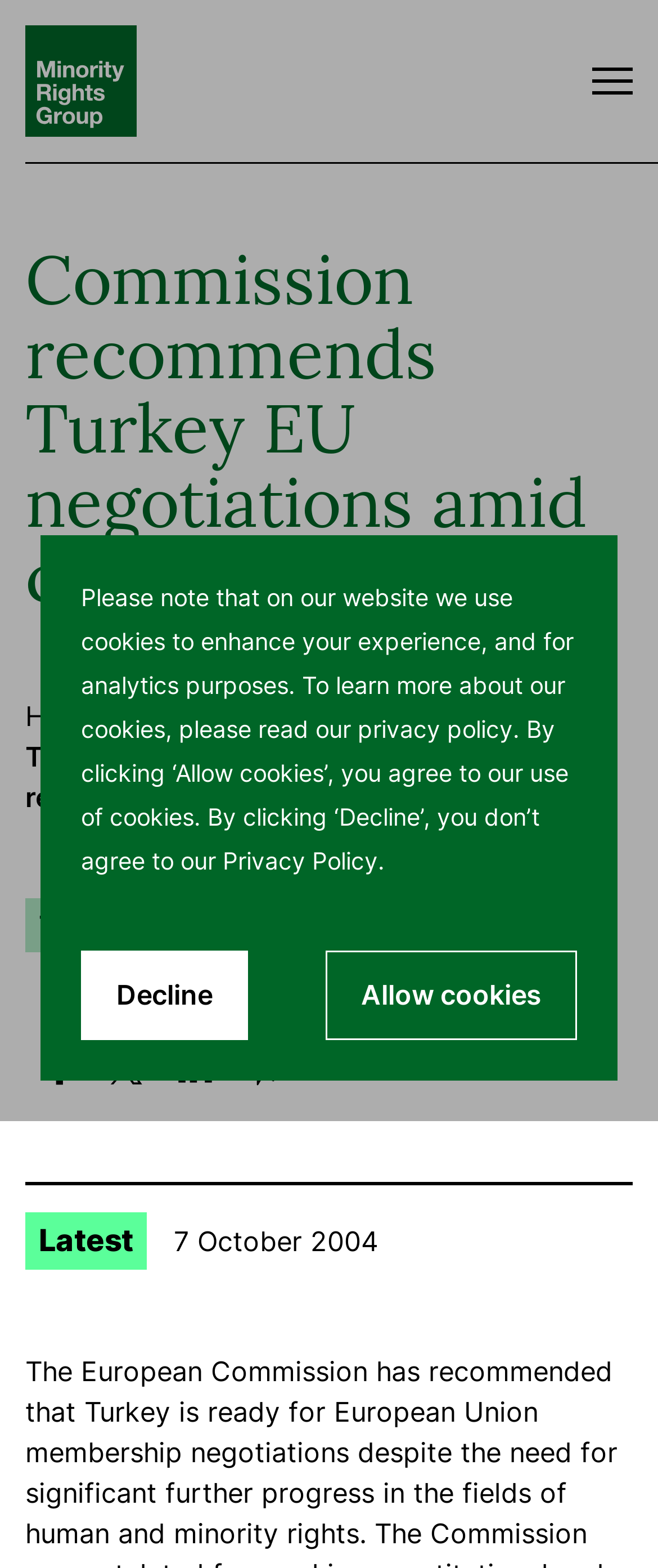Predict the bounding box of the UI element based on this description: "Home".

[0.038, 0.446, 0.154, 0.467]